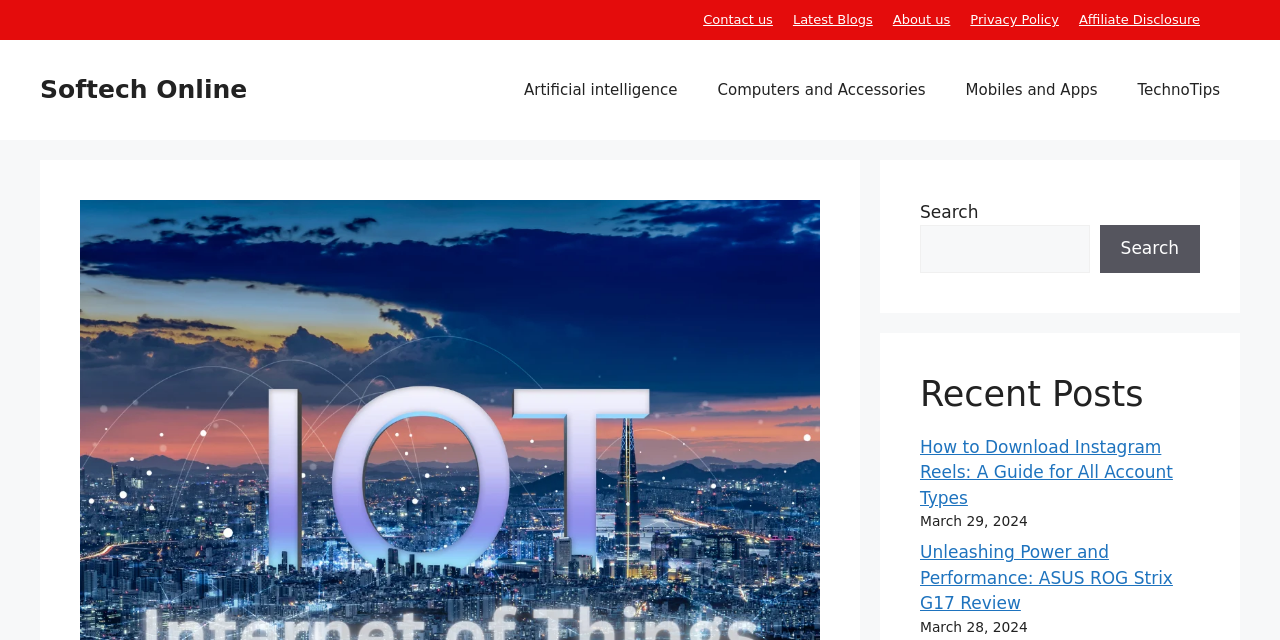Locate the bounding box of the UI element described by: "Search" in the given webpage screenshot.

[0.859, 0.352, 0.938, 0.426]